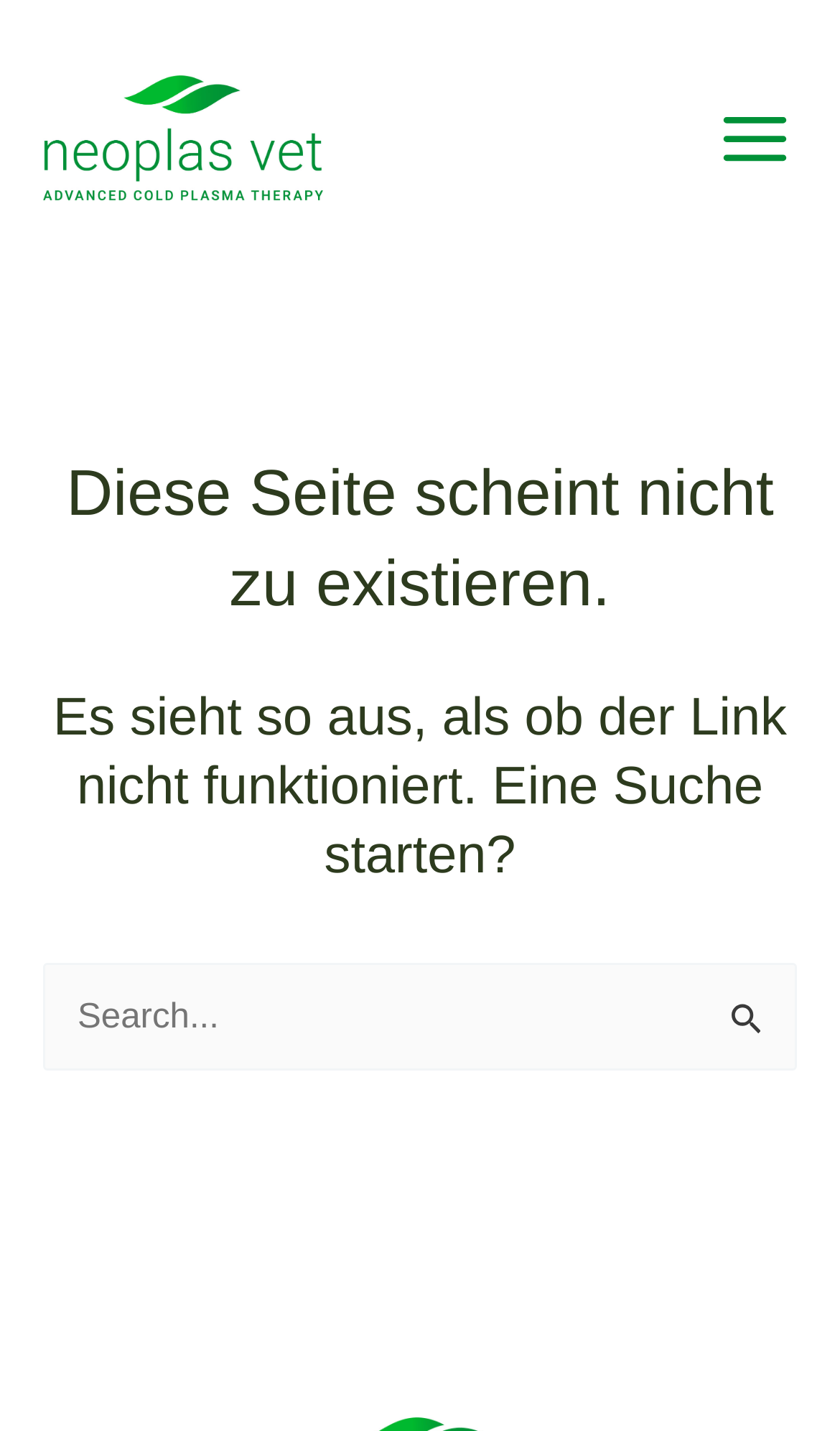Locate and extract the text of the main heading on the webpage.

Diese Seite scheint nicht zu existieren.